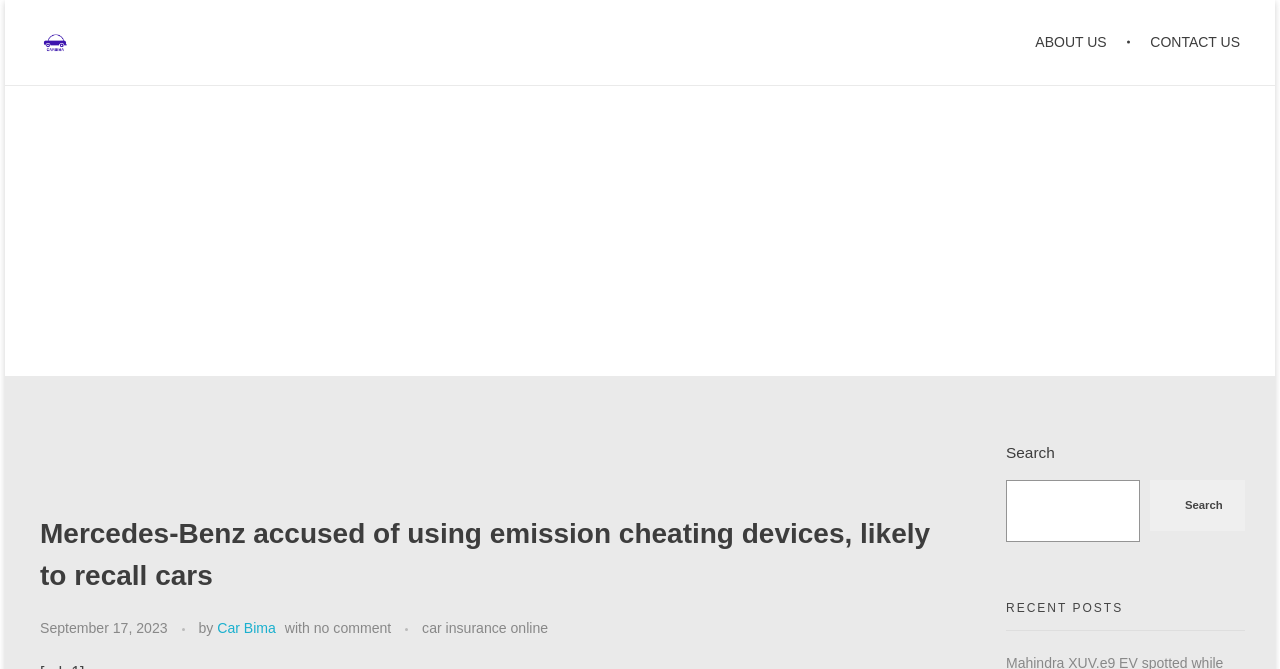Please identify the bounding box coordinates of the area that needs to be clicked to fulfill the following instruction: "Search for car insurance online."

[0.786, 0.717, 0.891, 0.811]